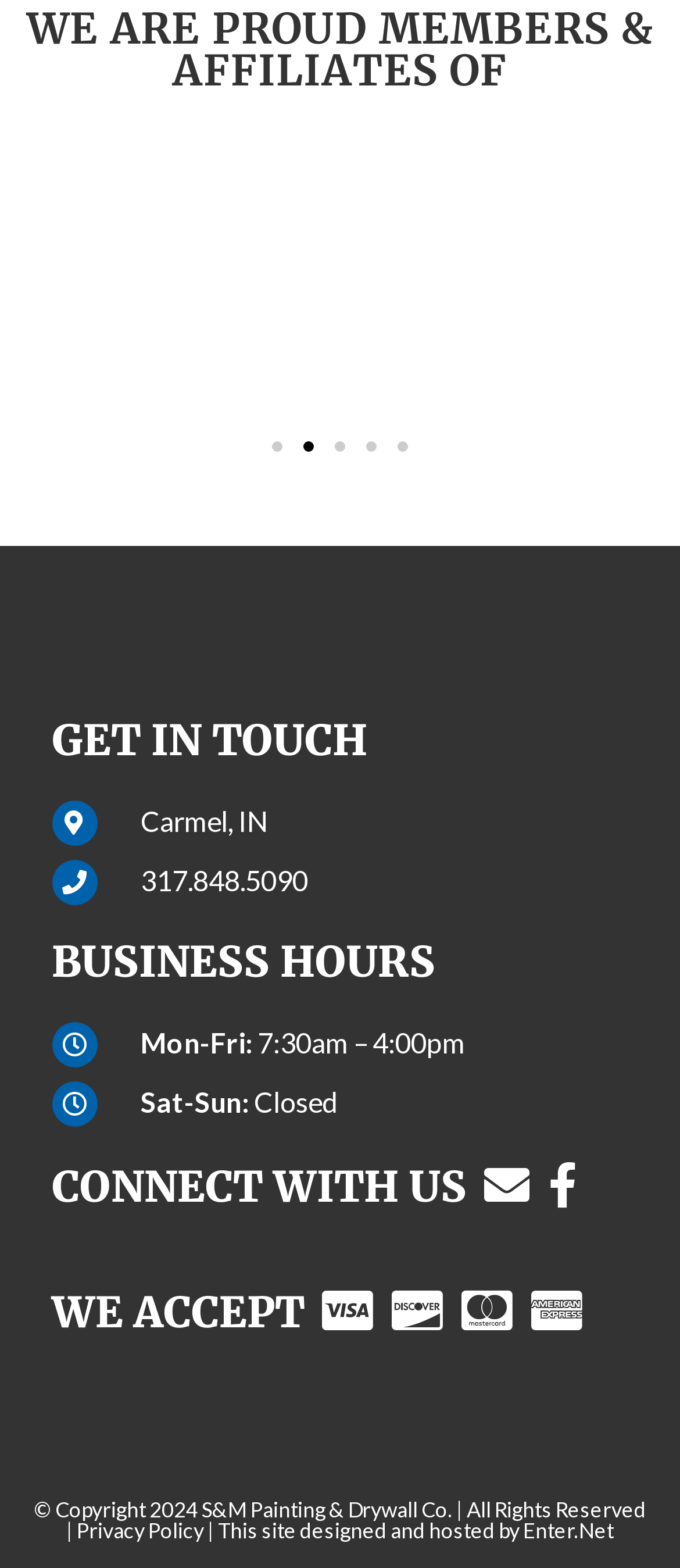Please identify the bounding box coordinates of the area that needs to be clicked to fulfill the following instruction: "Click the Facebook link."

[0.712, 0.74, 0.791, 0.775]